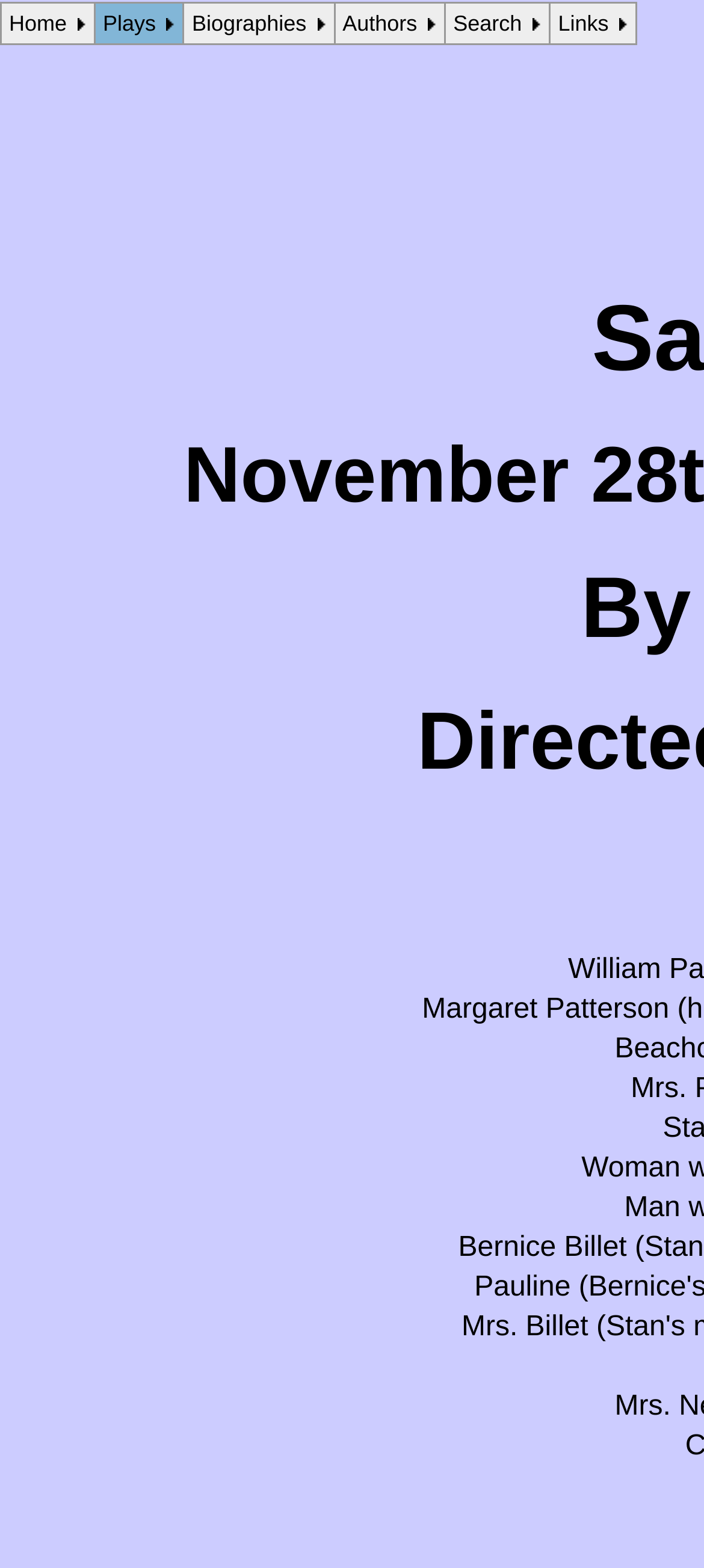Are there any images on the menu?
Based on the image, respond with a single word or phrase.

Yes